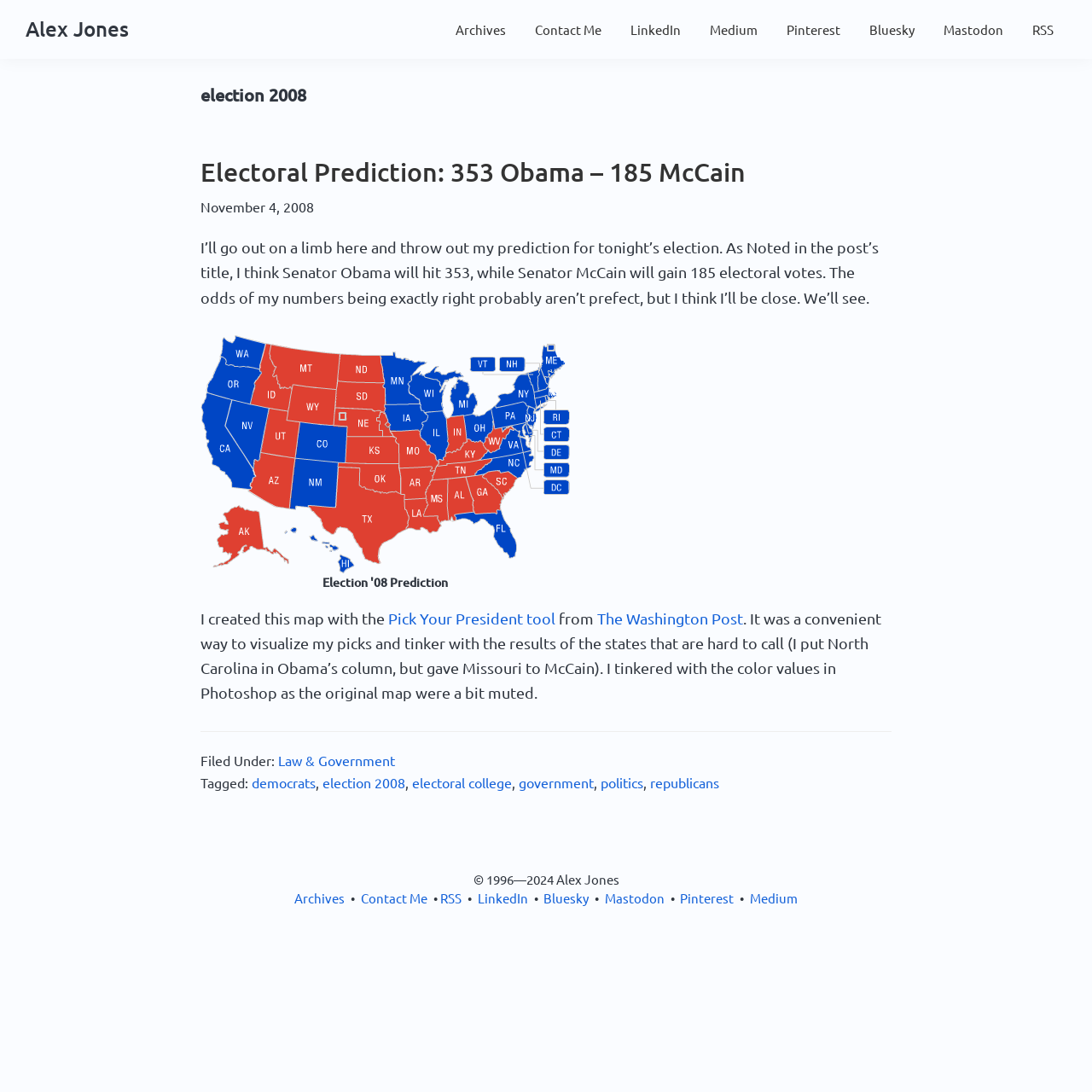What is the predicted electoral vote for Obama?
Look at the image and respond with a single word or a short phrase.

353